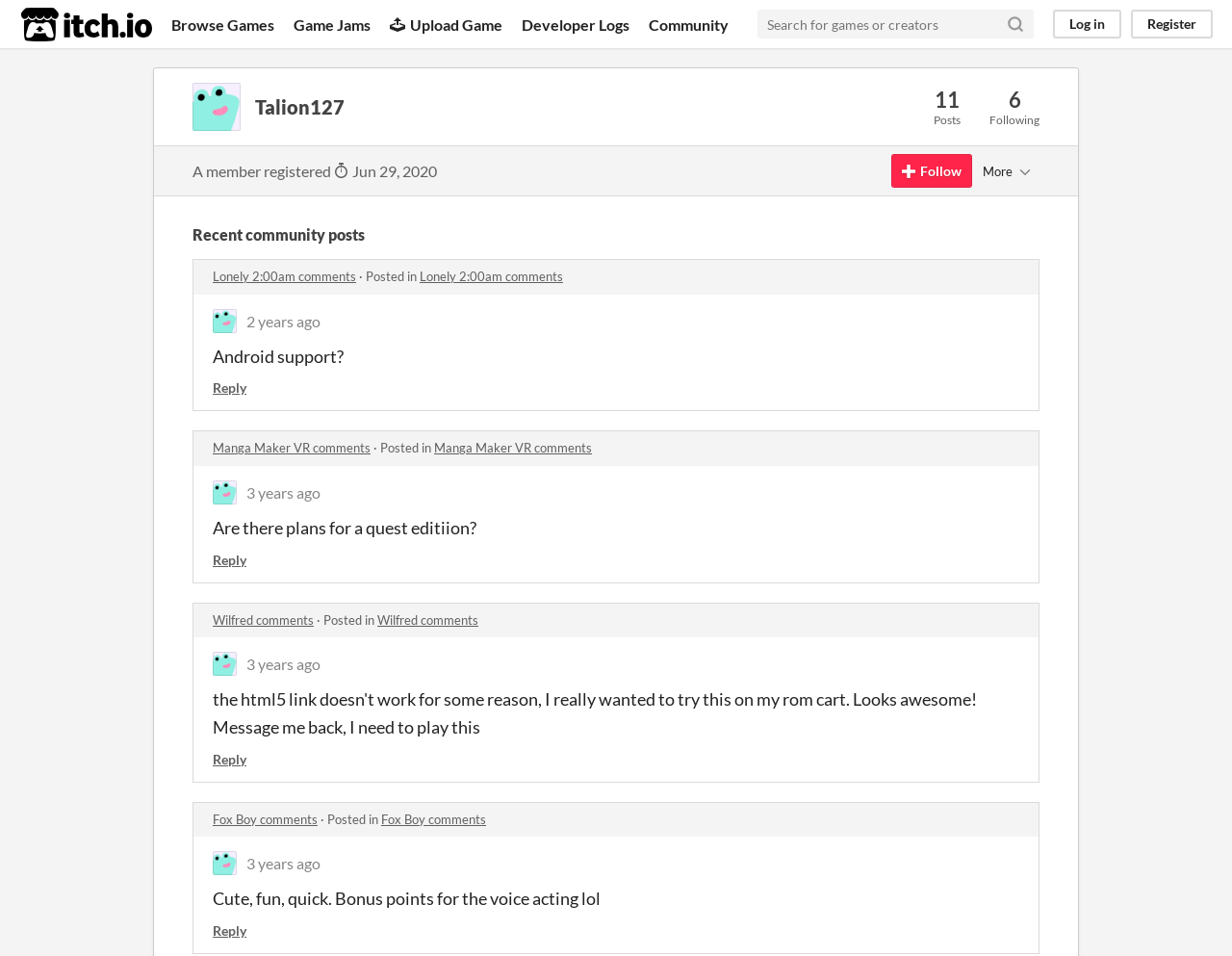Given the webpage screenshot and the description, determine the bounding box coordinates (top-left x, top-left y, bottom-right x, bottom-right y) that define the location of the UI element matching this description: Browse Games

[0.139, 0.0, 0.223, 0.05]